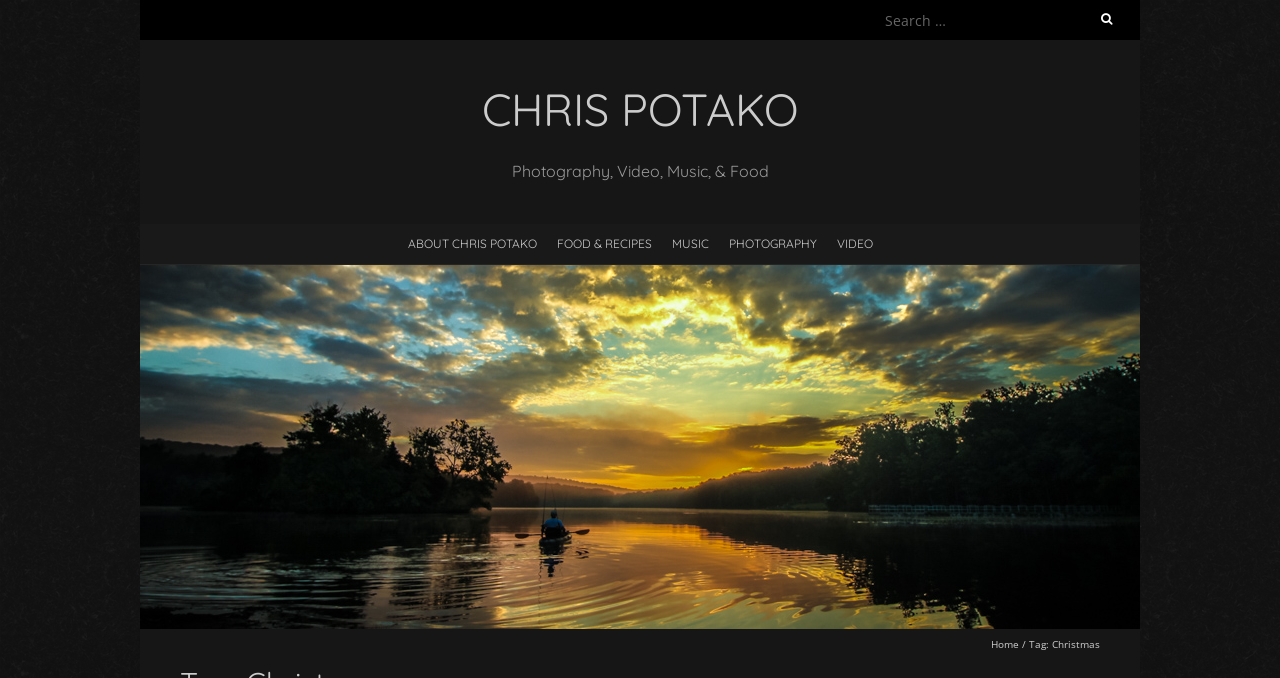Provide a one-word or one-phrase answer to the question:
What is the current category being displayed?

Christmas